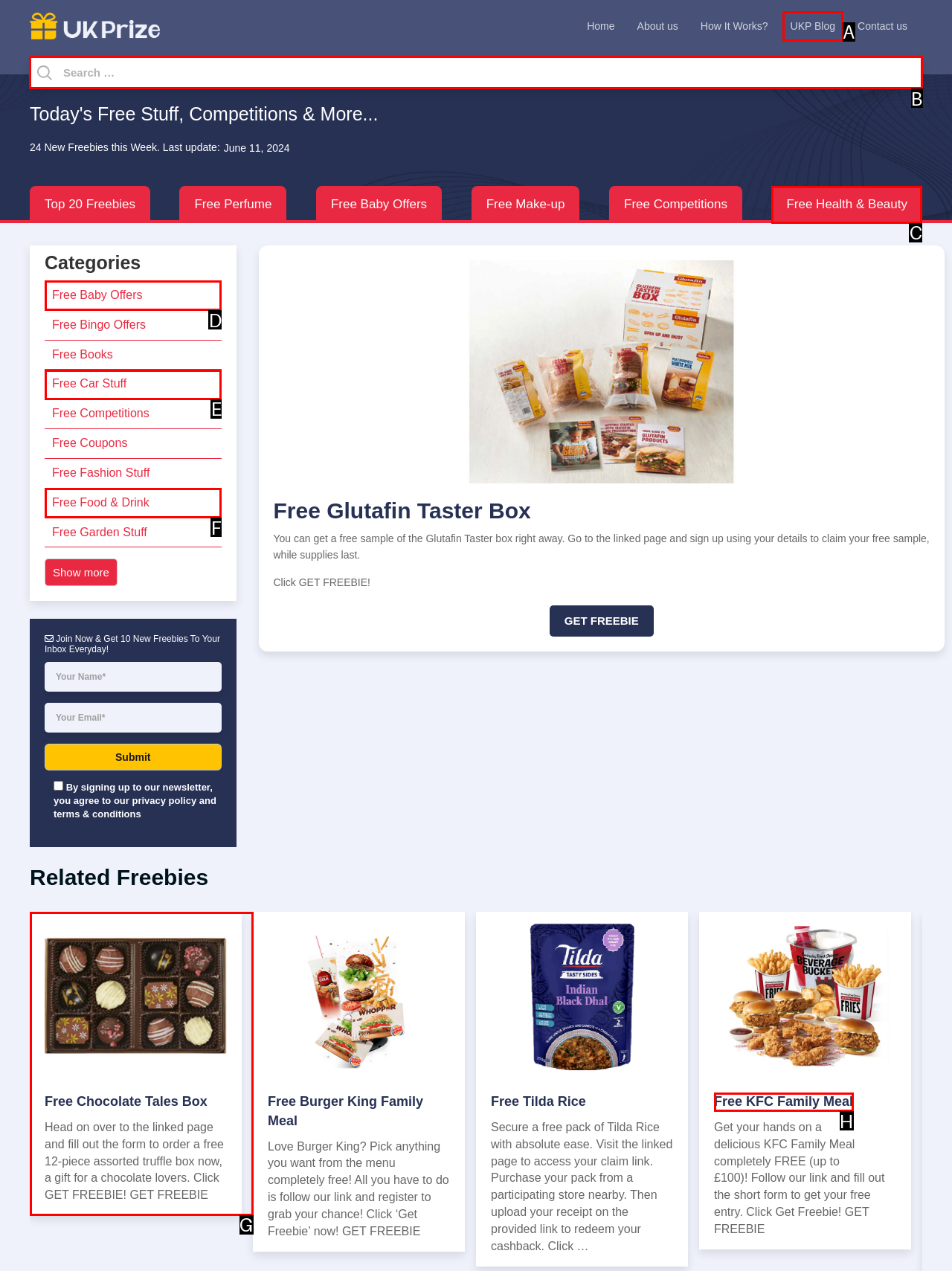From the given options, tell me which letter should be clicked to complete this task: Search for freebies
Answer with the letter only.

B